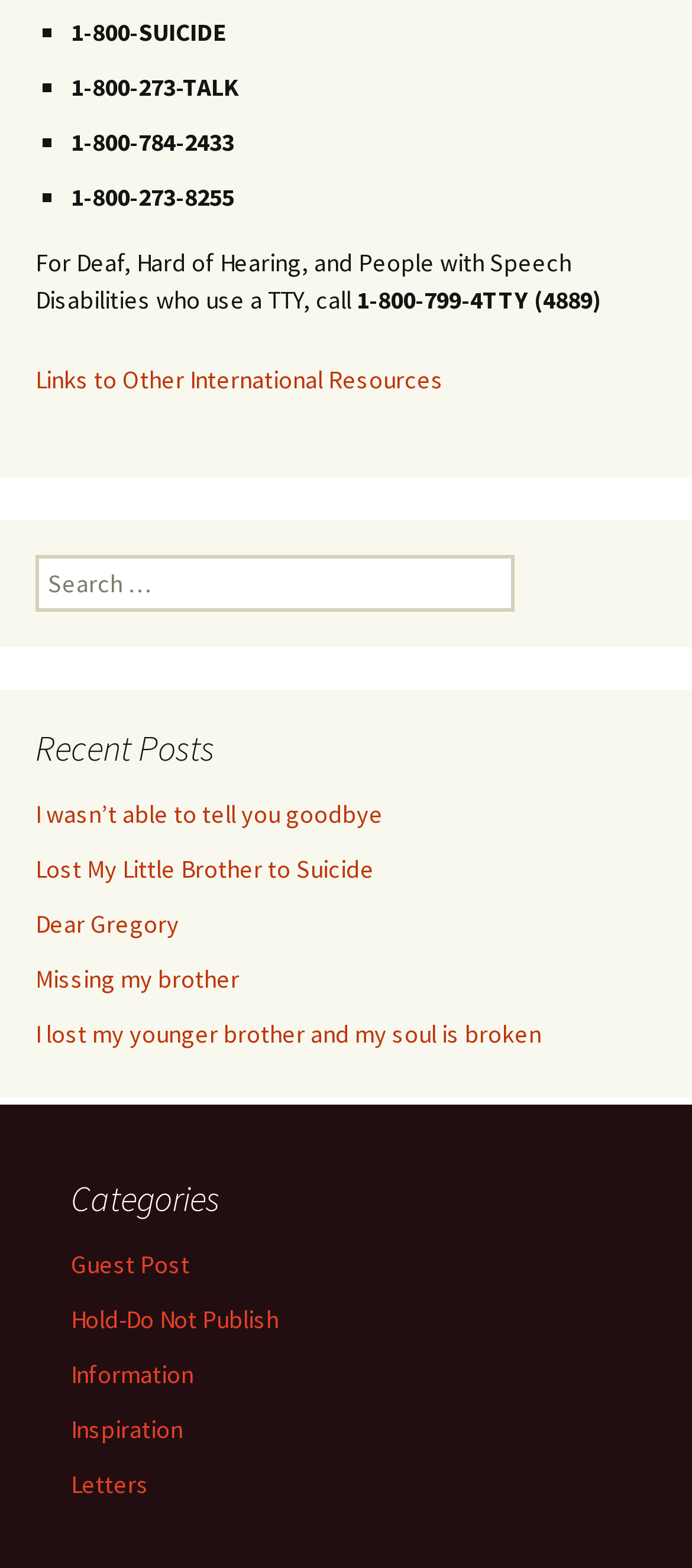Determine the bounding box coordinates of the target area to click to execute the following instruction: "Call 1-800-SUICIDE."

[0.103, 0.01, 0.326, 0.03]